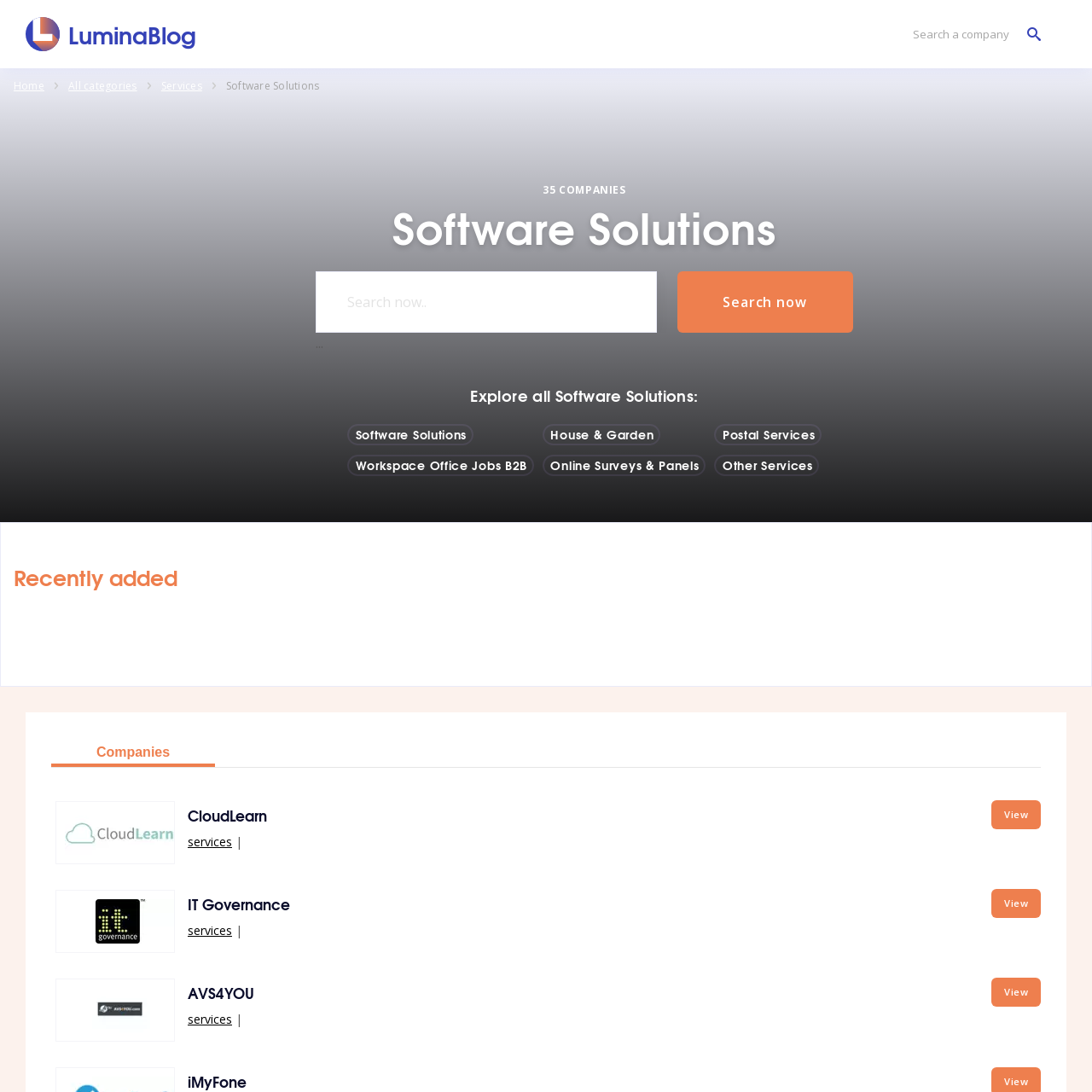What is the purpose of the search bar?
Answer the question with a single word or phrase derived from the image.

Search a company